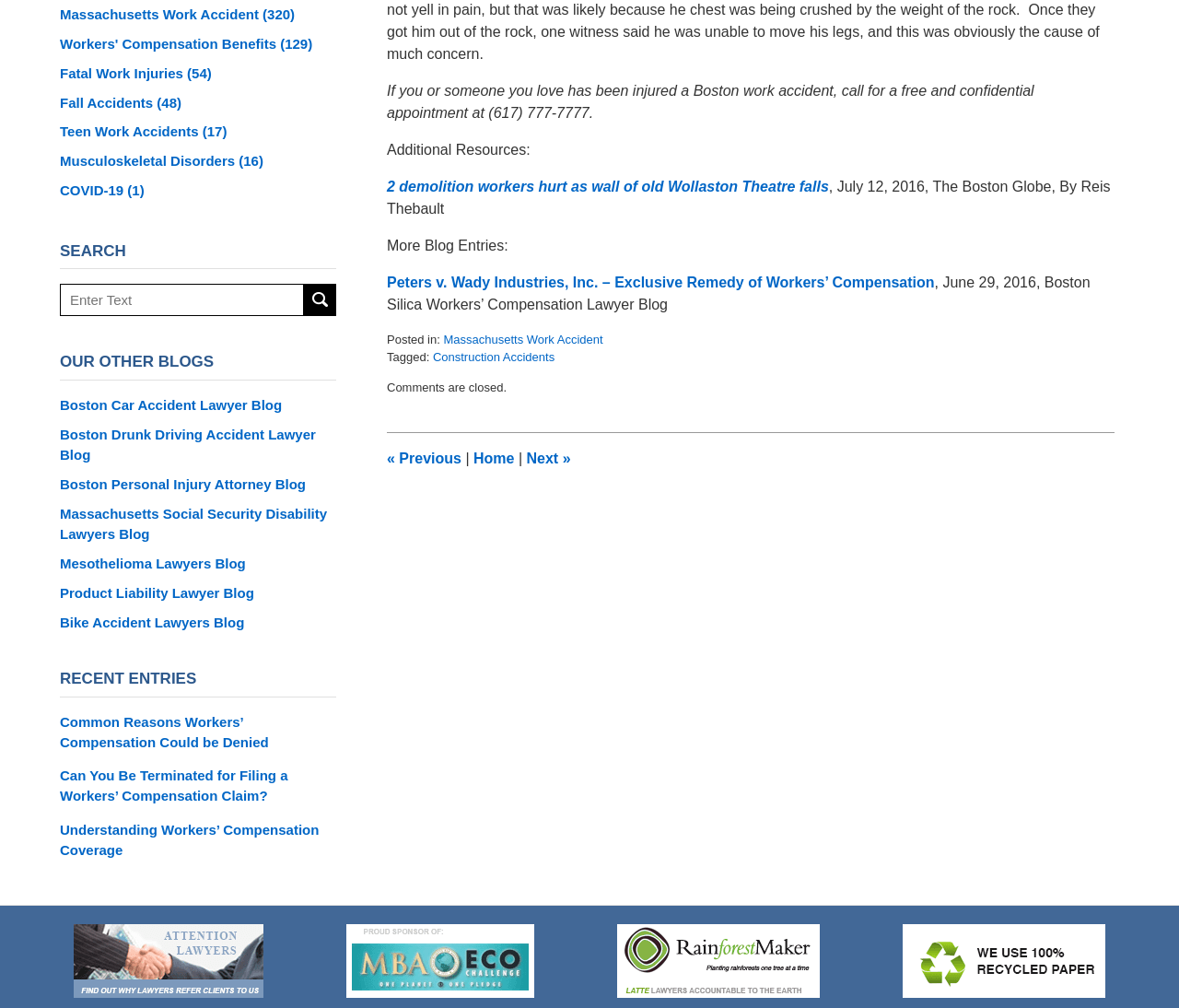Respond with a single word or phrase for the following question: 
What is the phone number for a free and confidential appointment?

(617) 777-7777